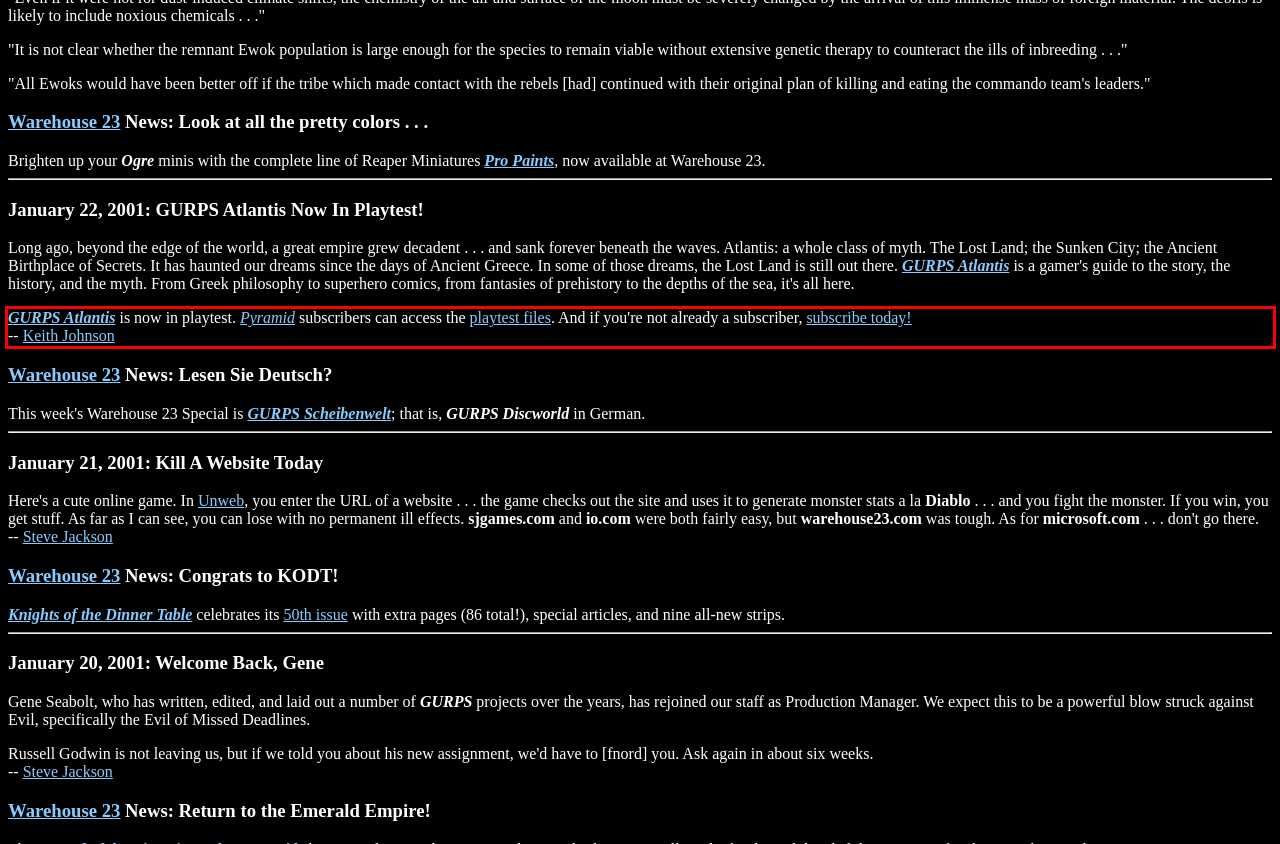Identify the text within the red bounding box on the webpage screenshot and generate the extracted text content.

GURPS Atlantis is now in playtest. Pyramid subscribers can access the playtest files. And if you're not already a subscriber, subscribe today! -- Keith Johnson